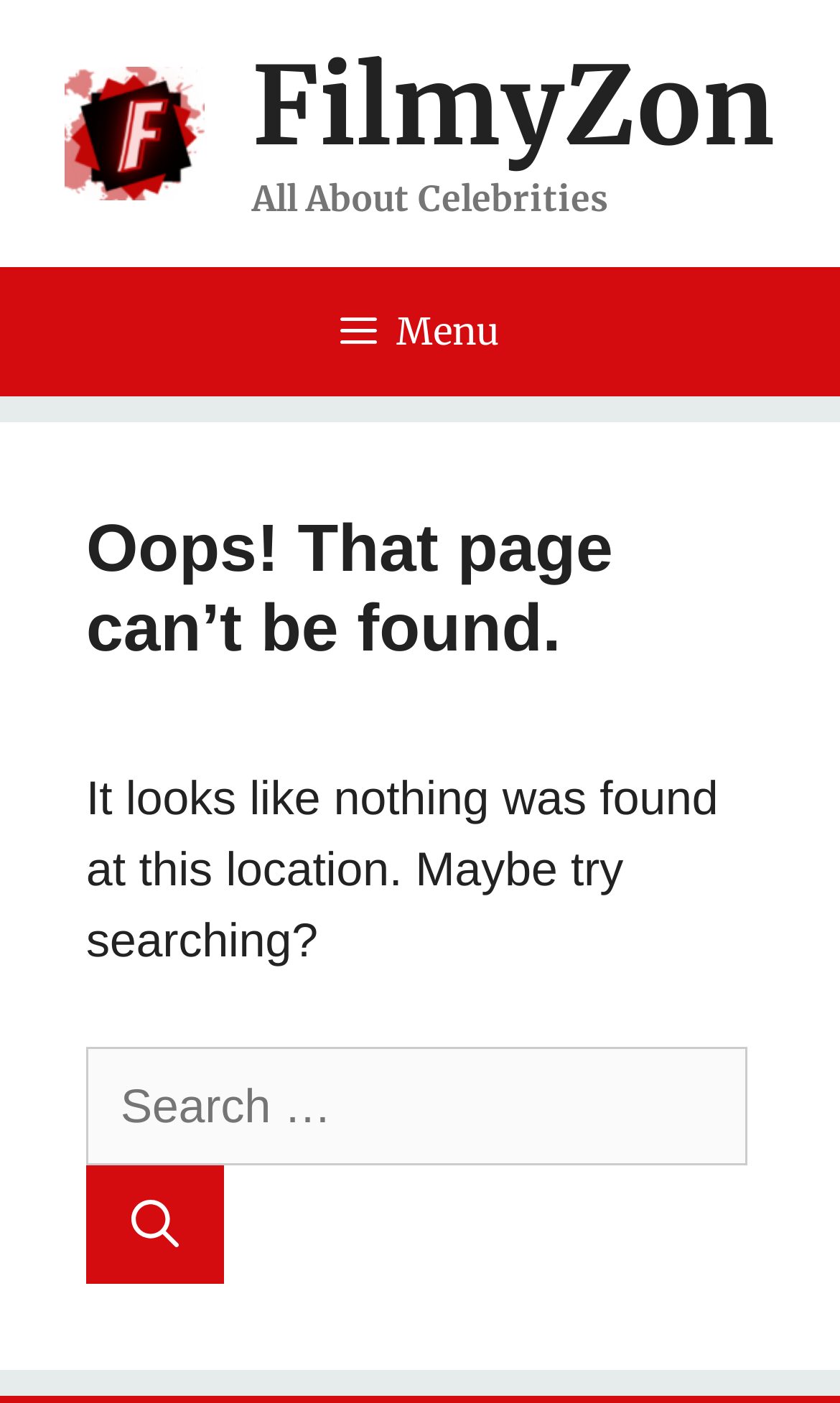Answer in one word or a short phrase: 
What is the current status of the page?

Page not found